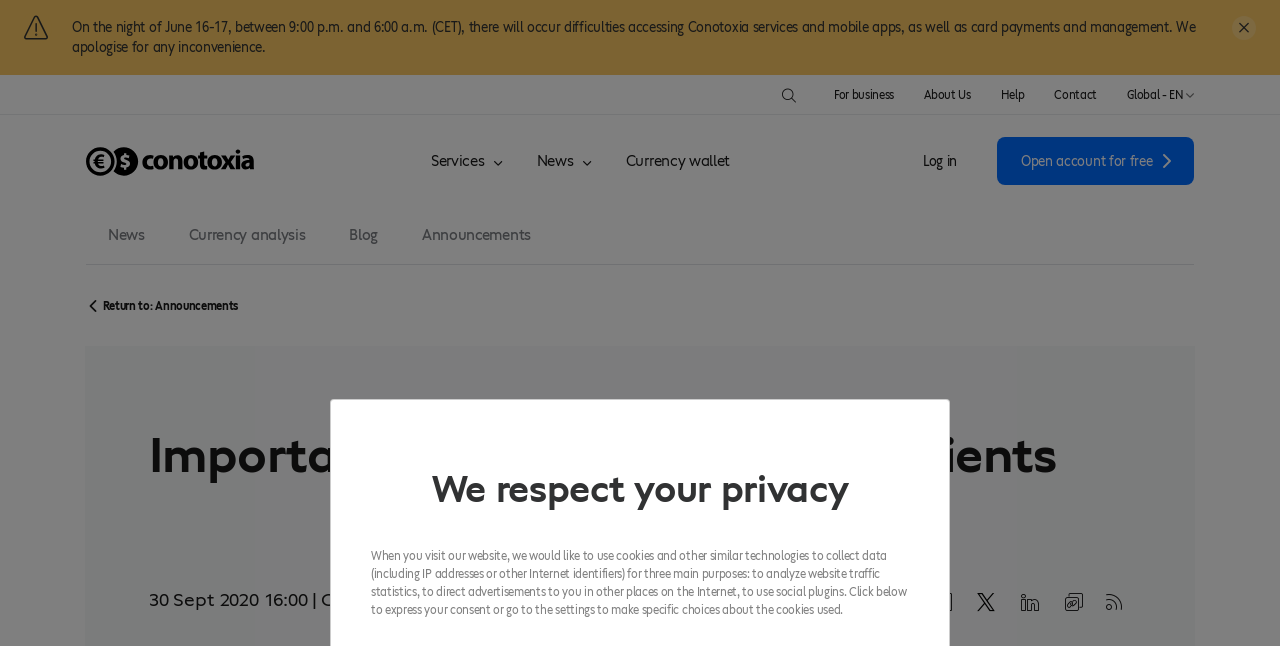What is the purpose of the 'Close' button?
Please ensure your answer to the question is detailed and covers all necessary aspects.

The 'Close' button is located at the top-right corner of the alert message, and its purpose is to dismiss the alert and remove it from the screen.